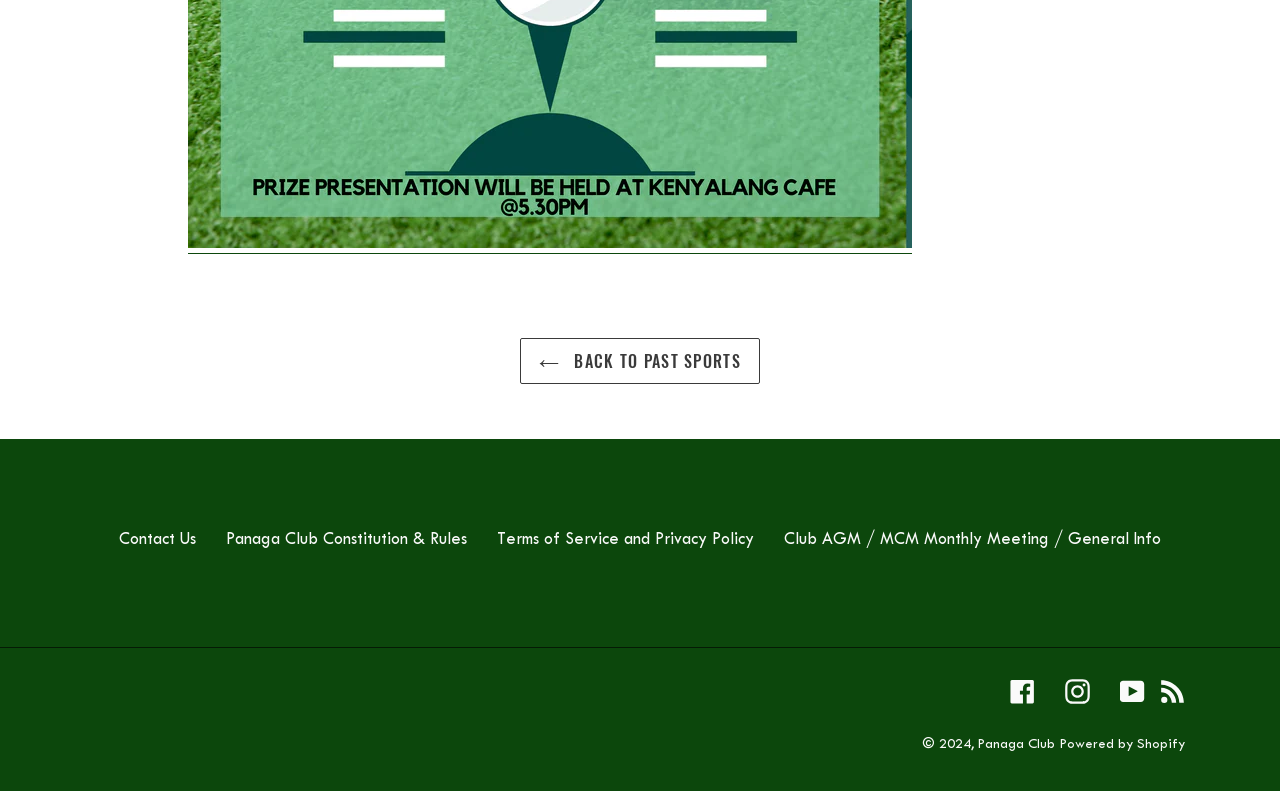Please provide the bounding box coordinates in the format (top-left x, top-left y, bottom-right x, bottom-right y). Remember, all values are floating point numbers between 0 and 1. What is the bounding box coordinate of the region described as: Instagram

[0.832, 0.855, 0.852, 0.89]